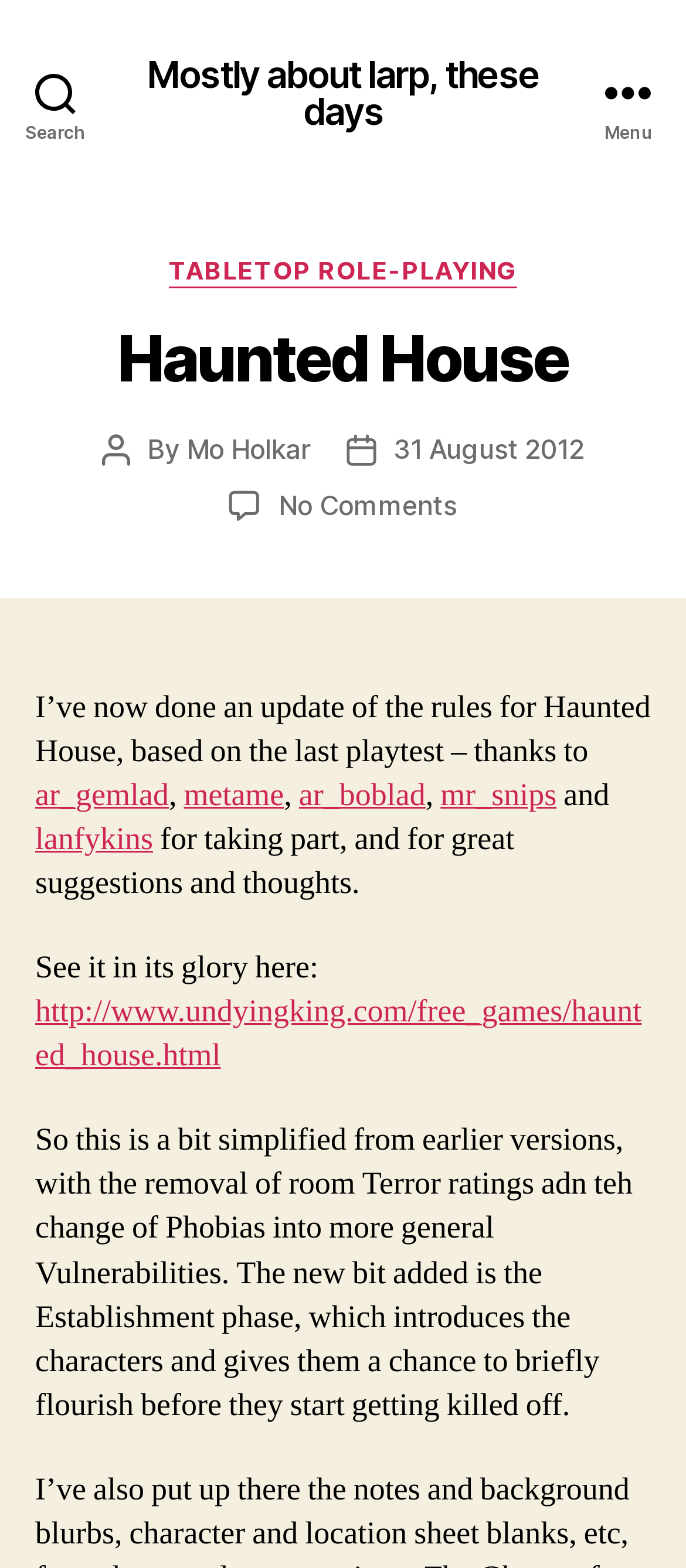Answer the question in one word or a short phrase:
What is the name of the game being discussed?

Haunted House